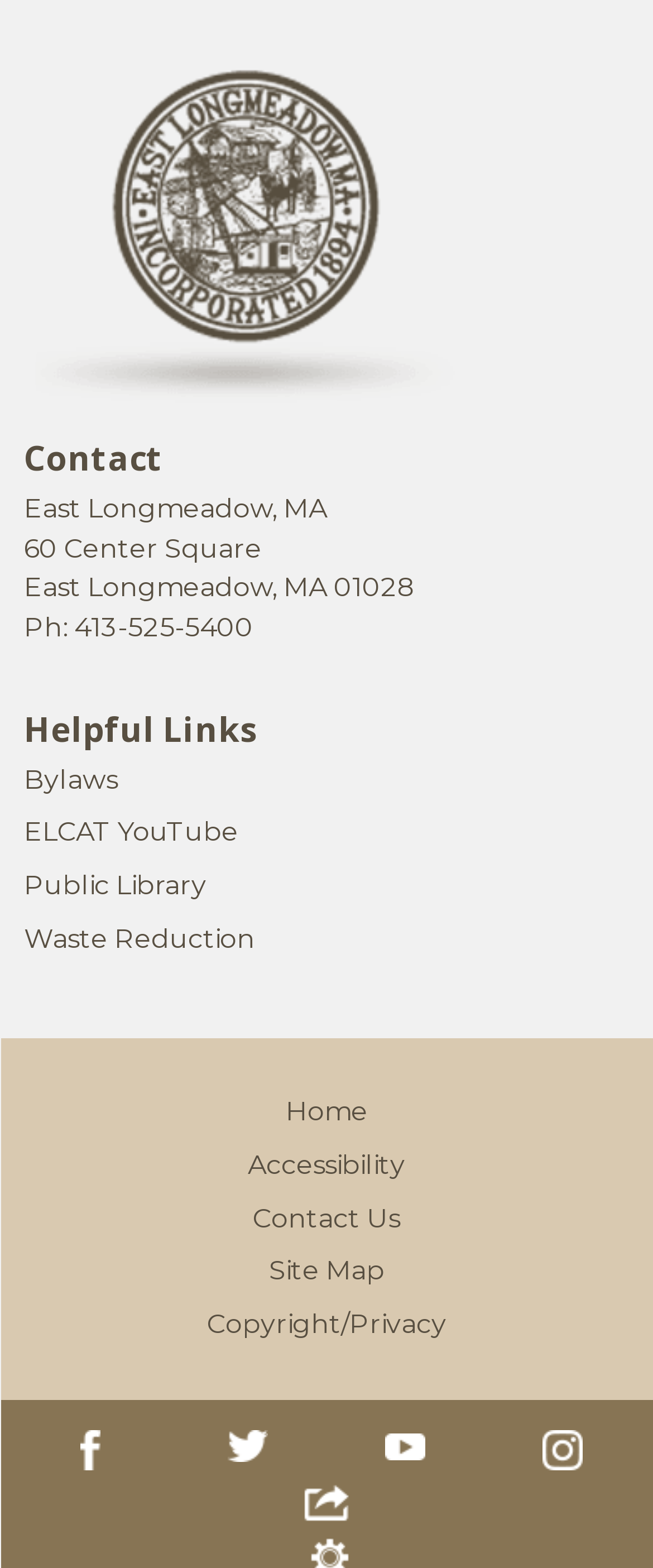Can you specify the bounding box coordinates for the region that should be clicked to fulfill this instruction: "Click on the 'Contact' link".

[0.037, 0.26, 0.963, 0.433]